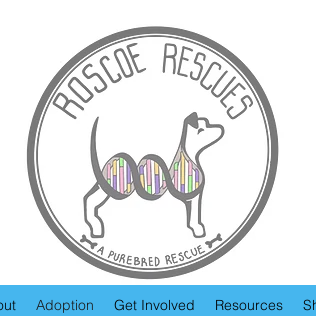How many options are available in the navigation bar?
Offer a detailed and full explanation in response to the question.

The caption lists the options available in the navigation bar, which are 'About', 'Adoption', 'Get Involved', 'Resources', and 'Shop', totaling 5 options.